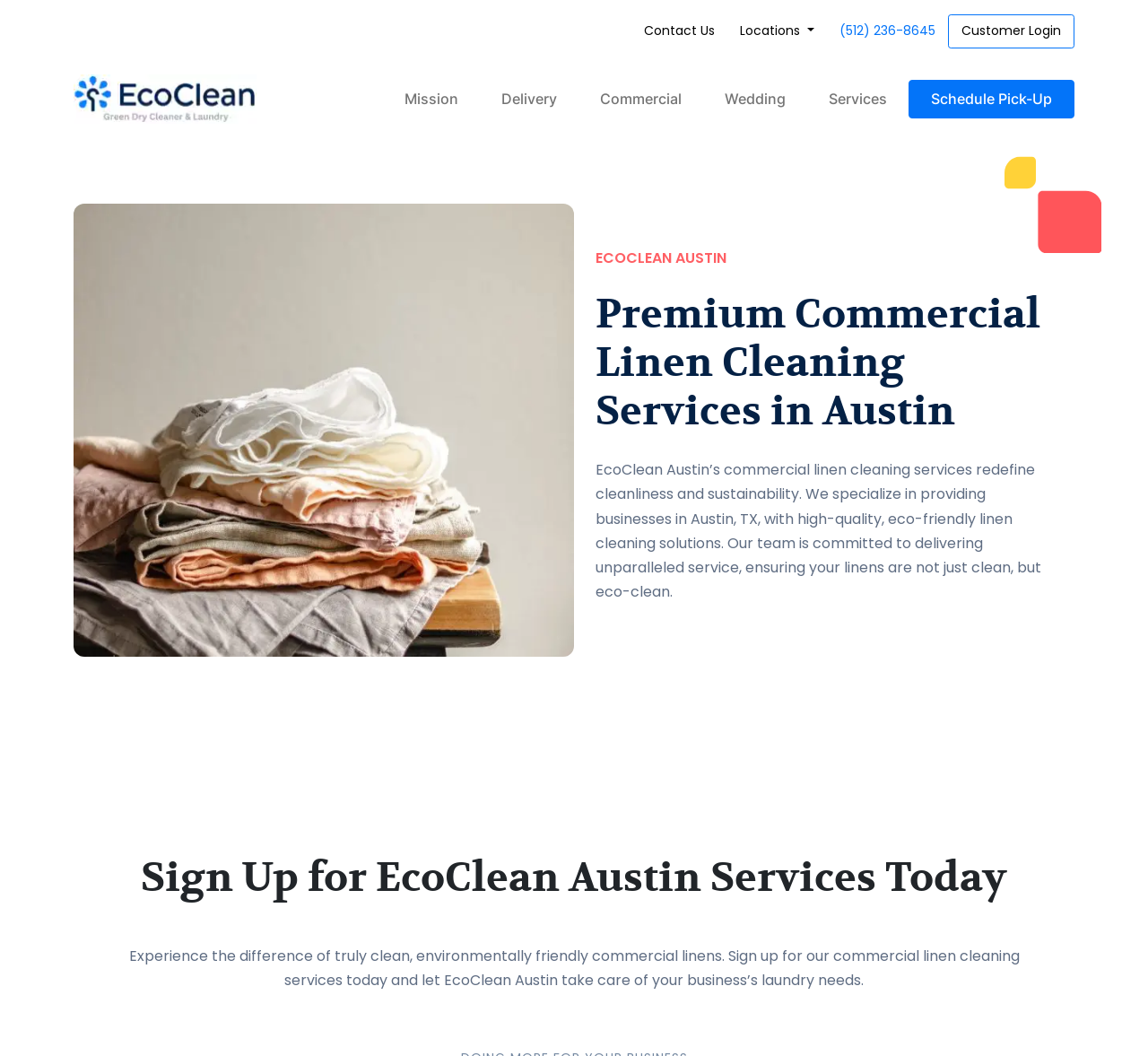Determine the bounding box coordinates for the clickable element to execute this instruction: "Log in to Customer Login". Provide the coordinates as four float numbers between 0 and 1, i.e., [left, top, right, bottom].

[0.838, 0.02, 0.924, 0.038]